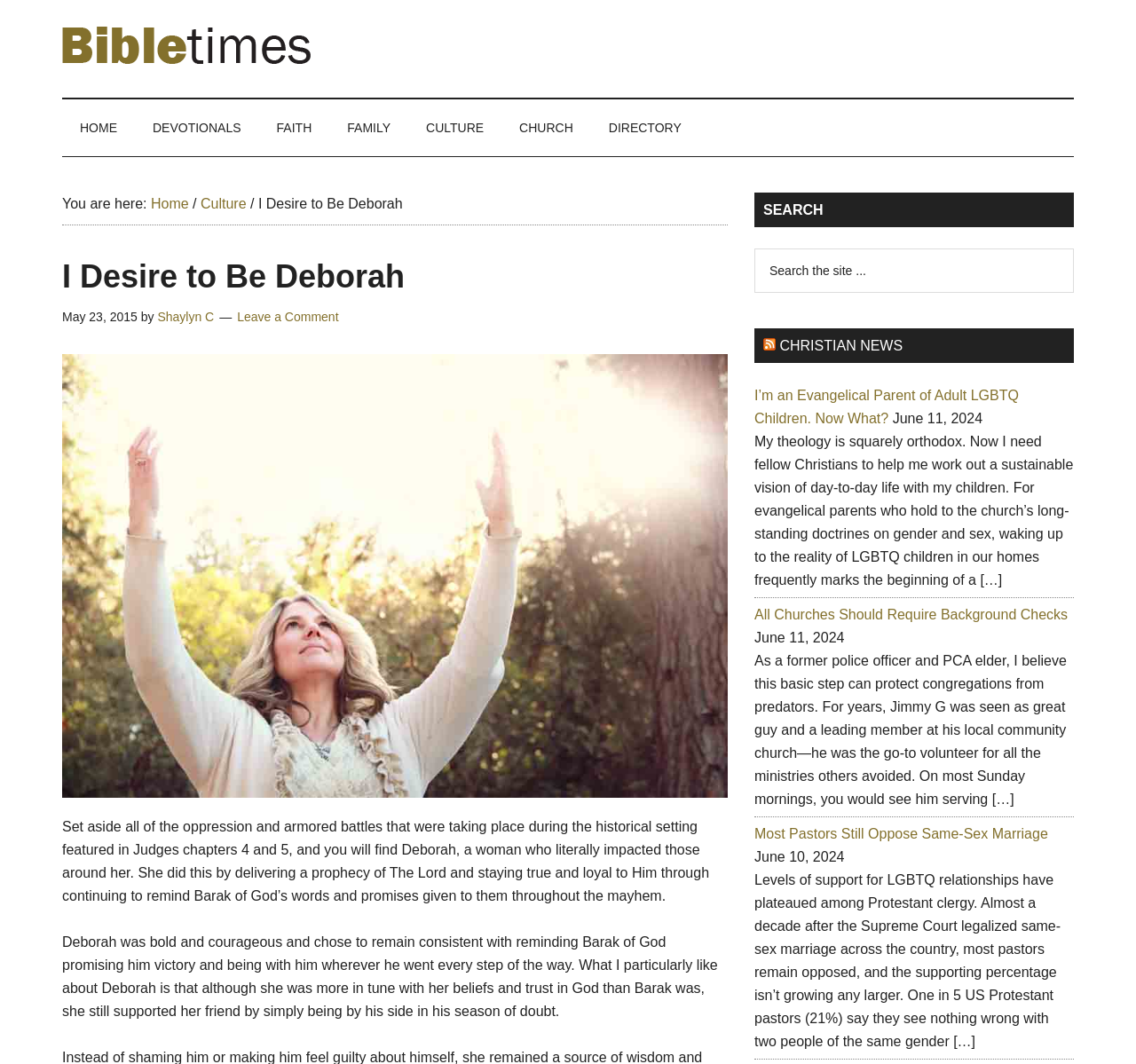Bounding box coordinates should be provided in the format (top-left x, top-left y, bottom-right x, bottom-right y) with all values between 0 and 1. Identify the bounding box for this UI element: Christian News

[0.686, 0.318, 0.795, 0.332]